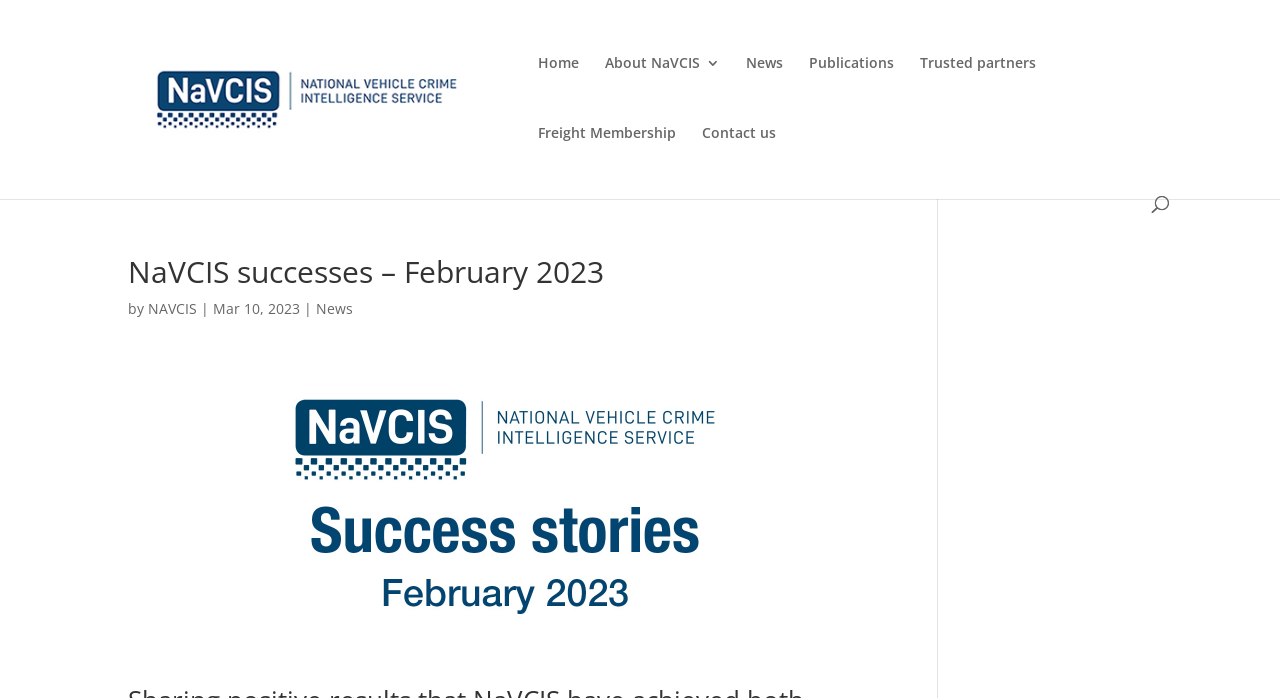Identify the bounding box coordinates of the region that needs to be clicked to carry out this instruction: "view the Freight Membership page". Provide these coordinates as four float numbers ranging from 0 to 1, i.e., [left, top, right, bottom].

[0.42, 0.181, 0.528, 0.281]